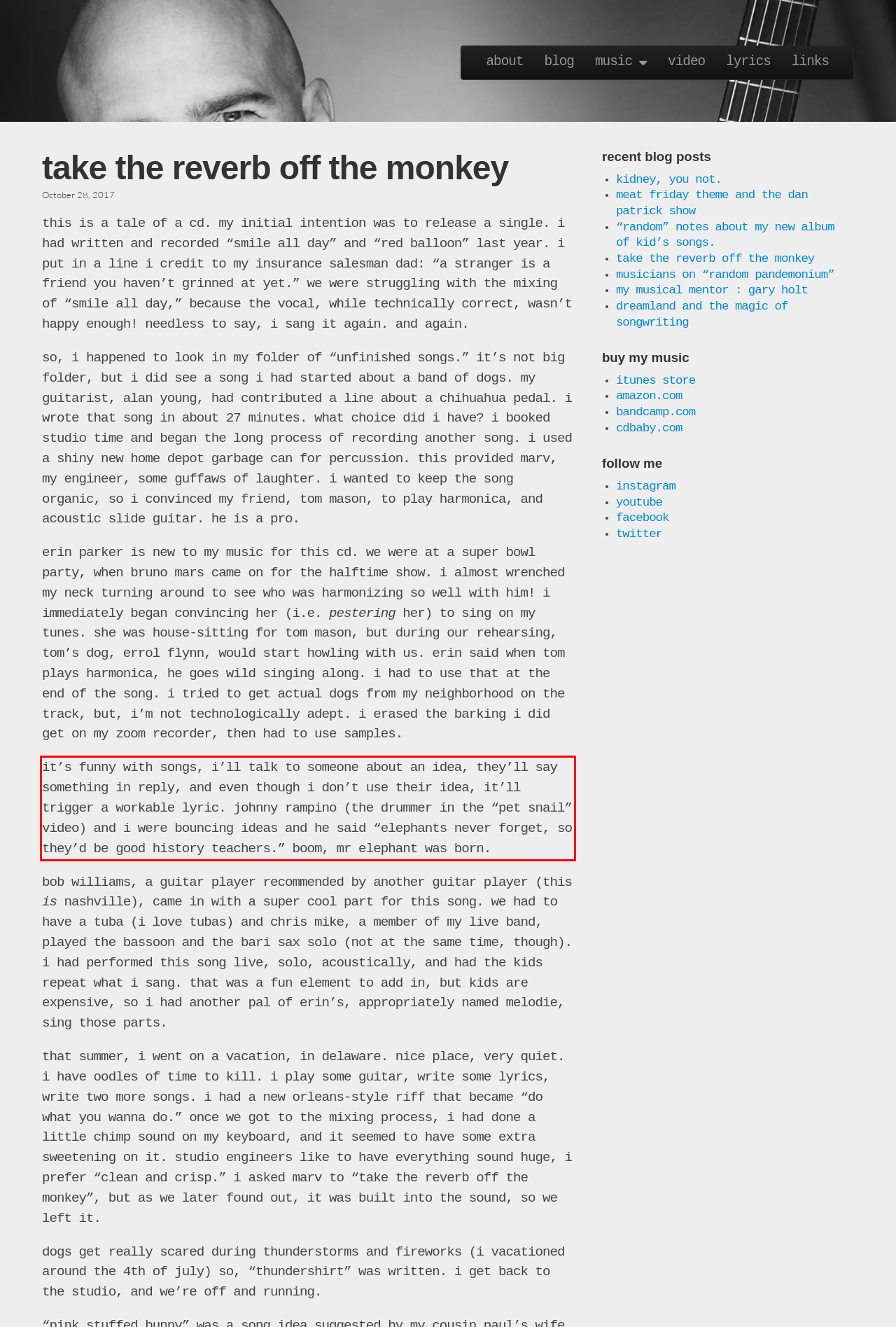Please identify the text within the red rectangular bounding box in the provided webpage screenshot.

it’s funny with songs, i’ll talk to someone about an idea, they’ll say something in reply, and even though i don’t use their idea, it’ll trigger a workable lyric. johnny rampino (the drummer in the “pet snail” video) and i were bouncing ideas and he said “elephants never forget, so they’d be good history teachers.” boom, mr elephant was born.